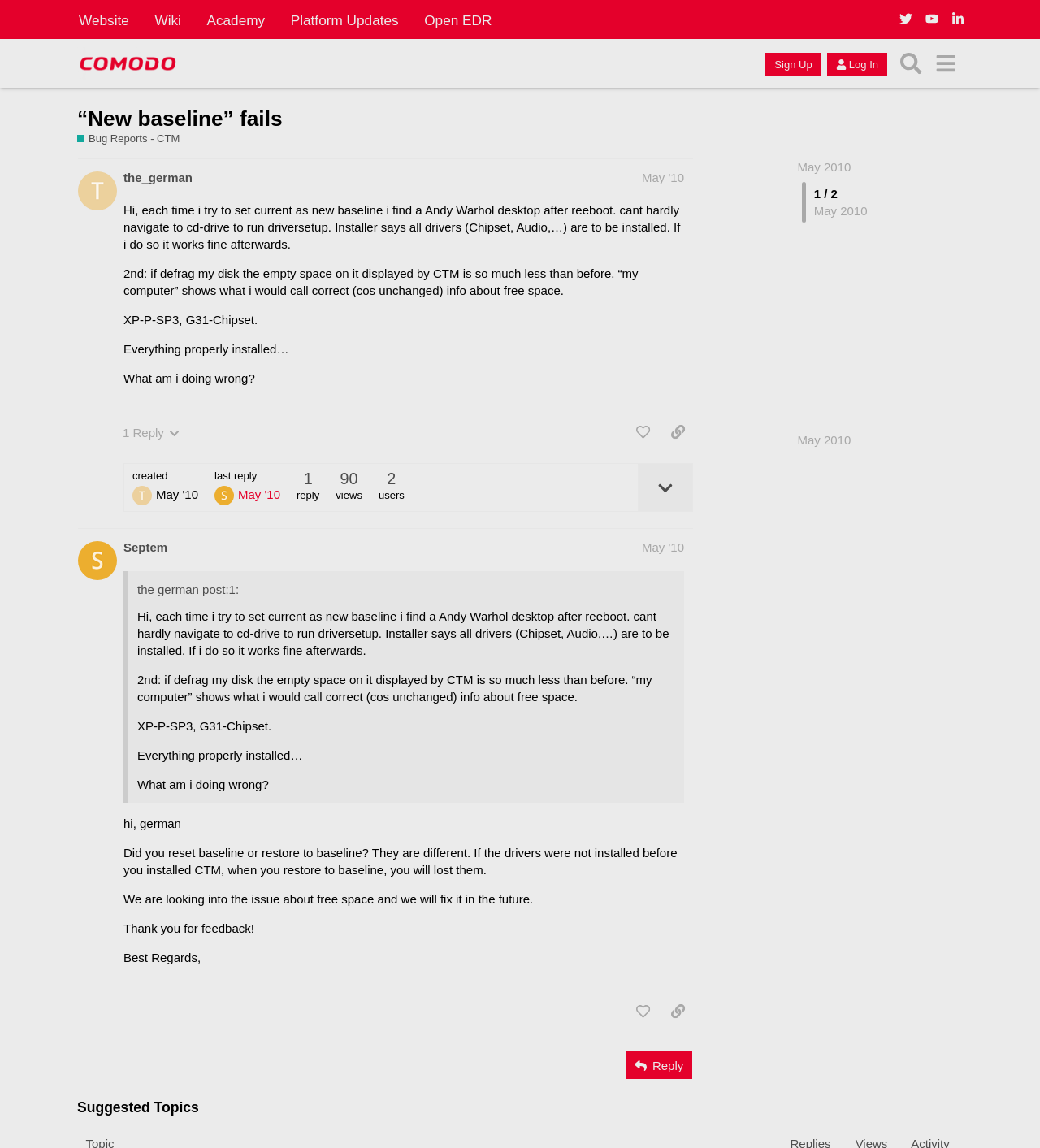Given the description last replyMay '10, predict the bounding box coordinates of the UI element. Ensure the coordinates are in the format (top-left x, top-left y, bottom-right x, bottom-right y) and all values are between 0 and 1.

[0.206, 0.41, 0.27, 0.44]